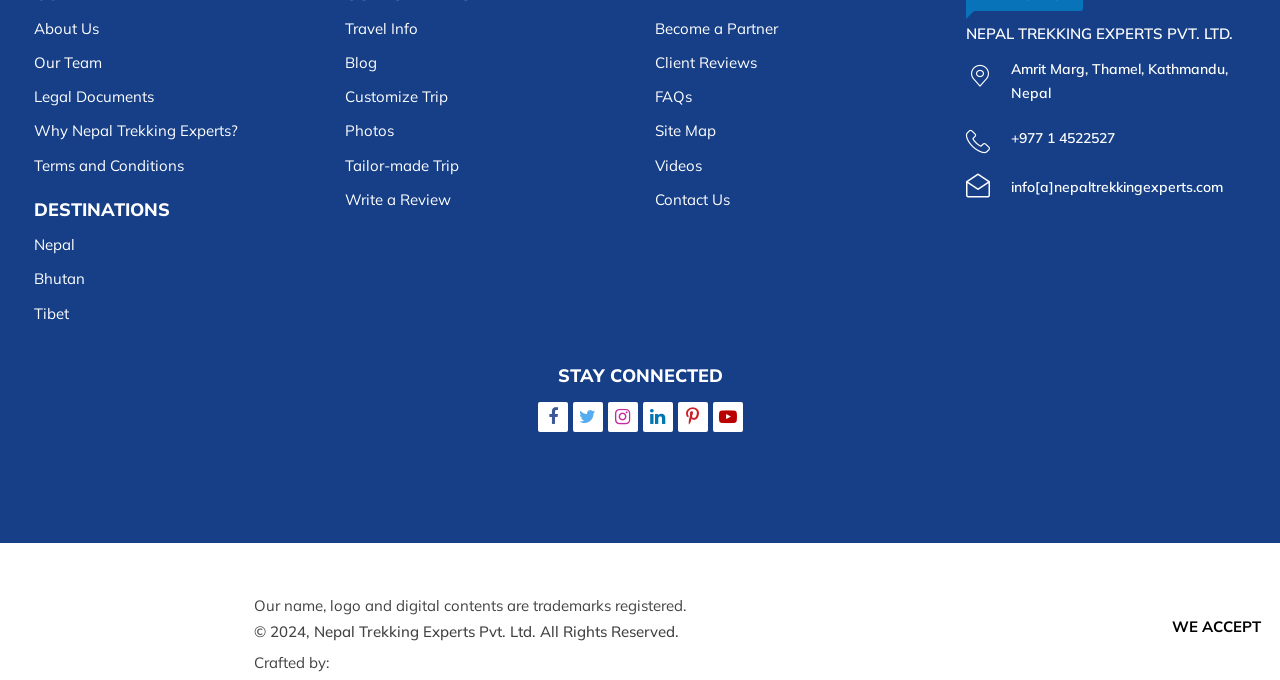Please indicate the bounding box coordinates of the element's region to be clicked to achieve the instruction: "Click on About Us". Provide the coordinates as four float numbers between 0 and 1, i.e., [left, top, right, bottom].

[0.027, 0.023, 0.077, 0.062]